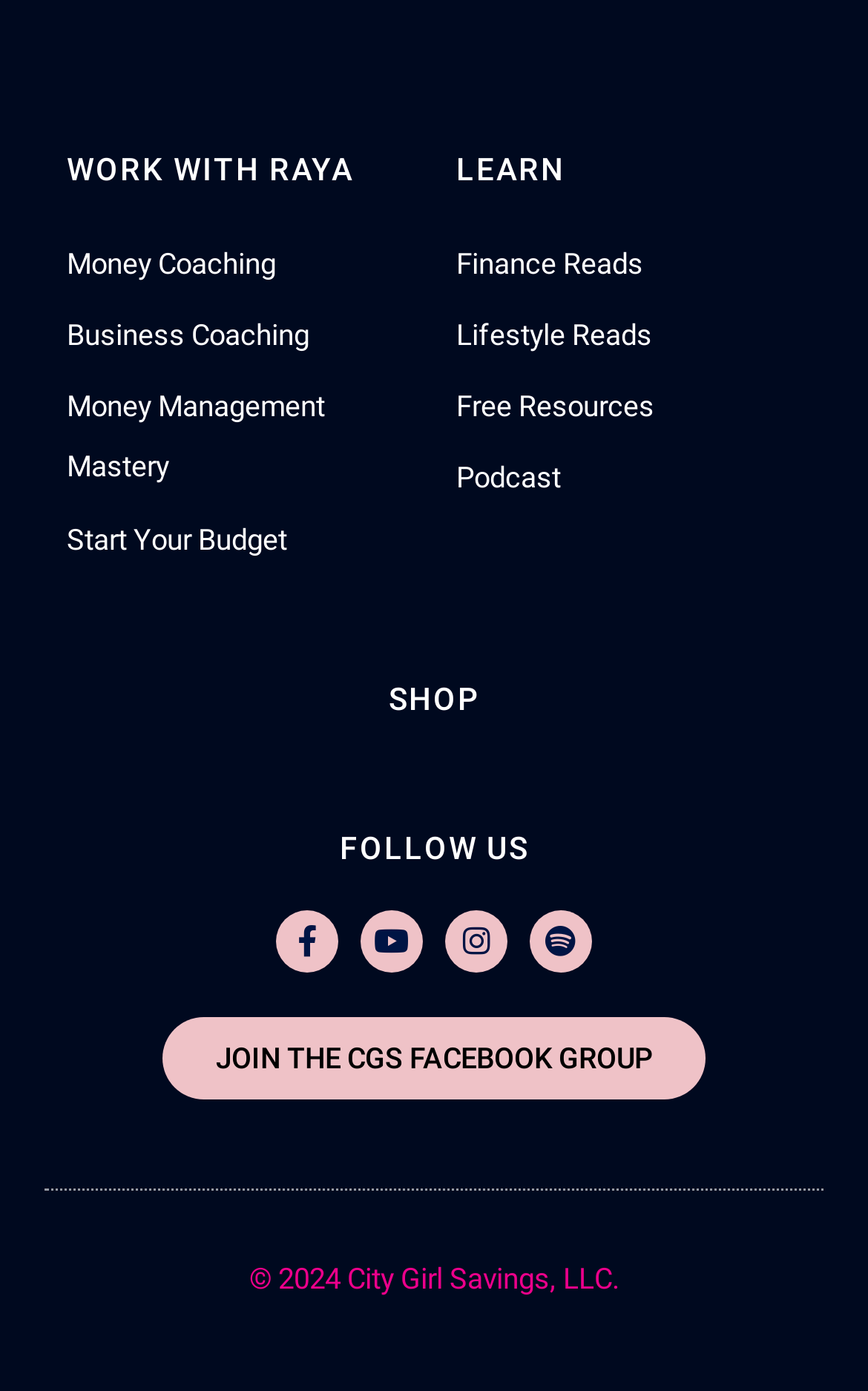Please determine the bounding box coordinates of the element to click on in order to accomplish the following task: "Join the CGS Facebook GROUP". Ensure the coordinates are four float numbers ranging from 0 to 1, i.e., [left, top, right, bottom].

[0.187, 0.732, 0.813, 0.791]